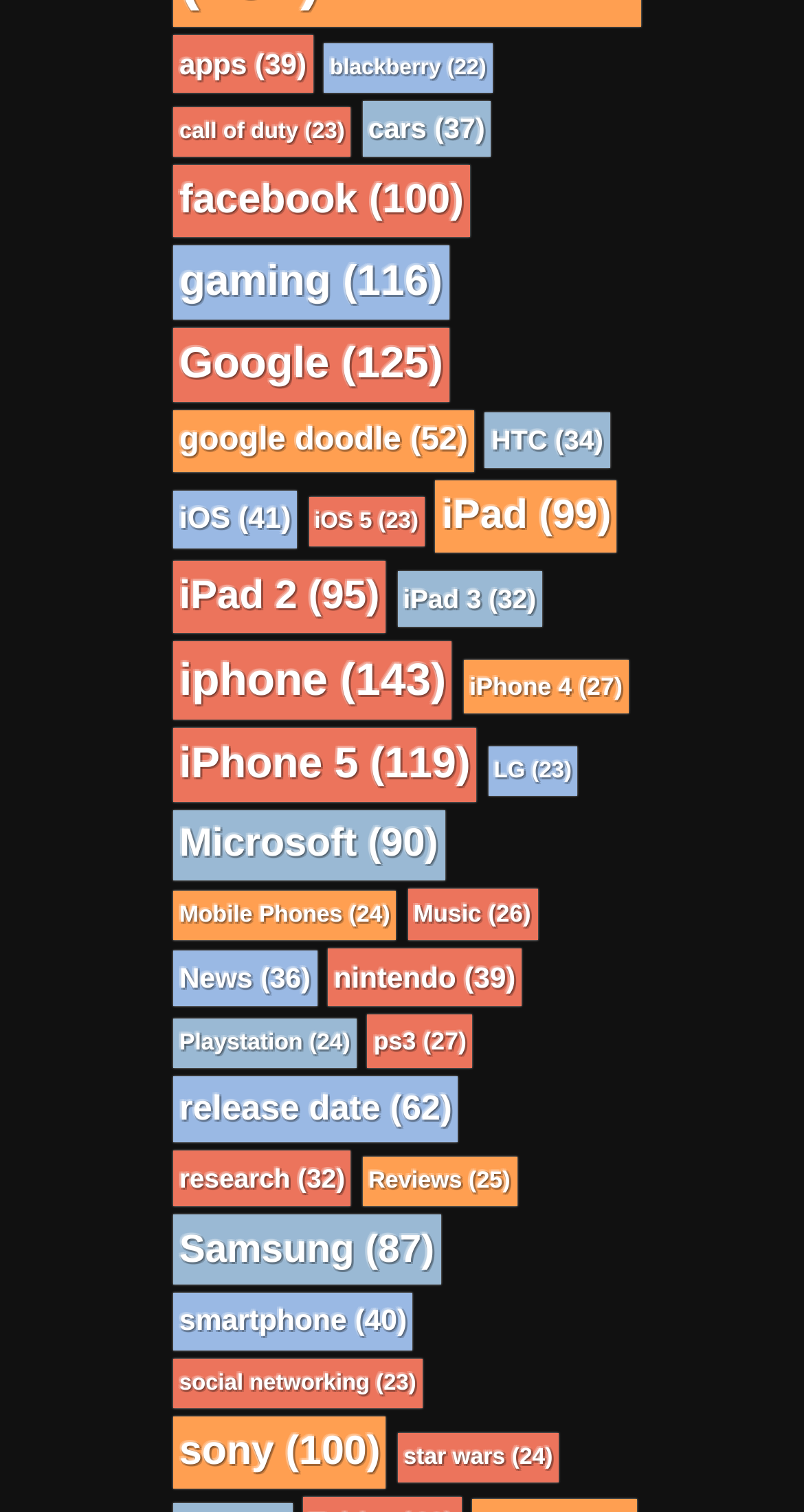Can you specify the bounding box coordinates for the region that should be clicked to fulfill this instruction: "Click on 'apps'".

[0.215, 0.023, 0.389, 0.061]